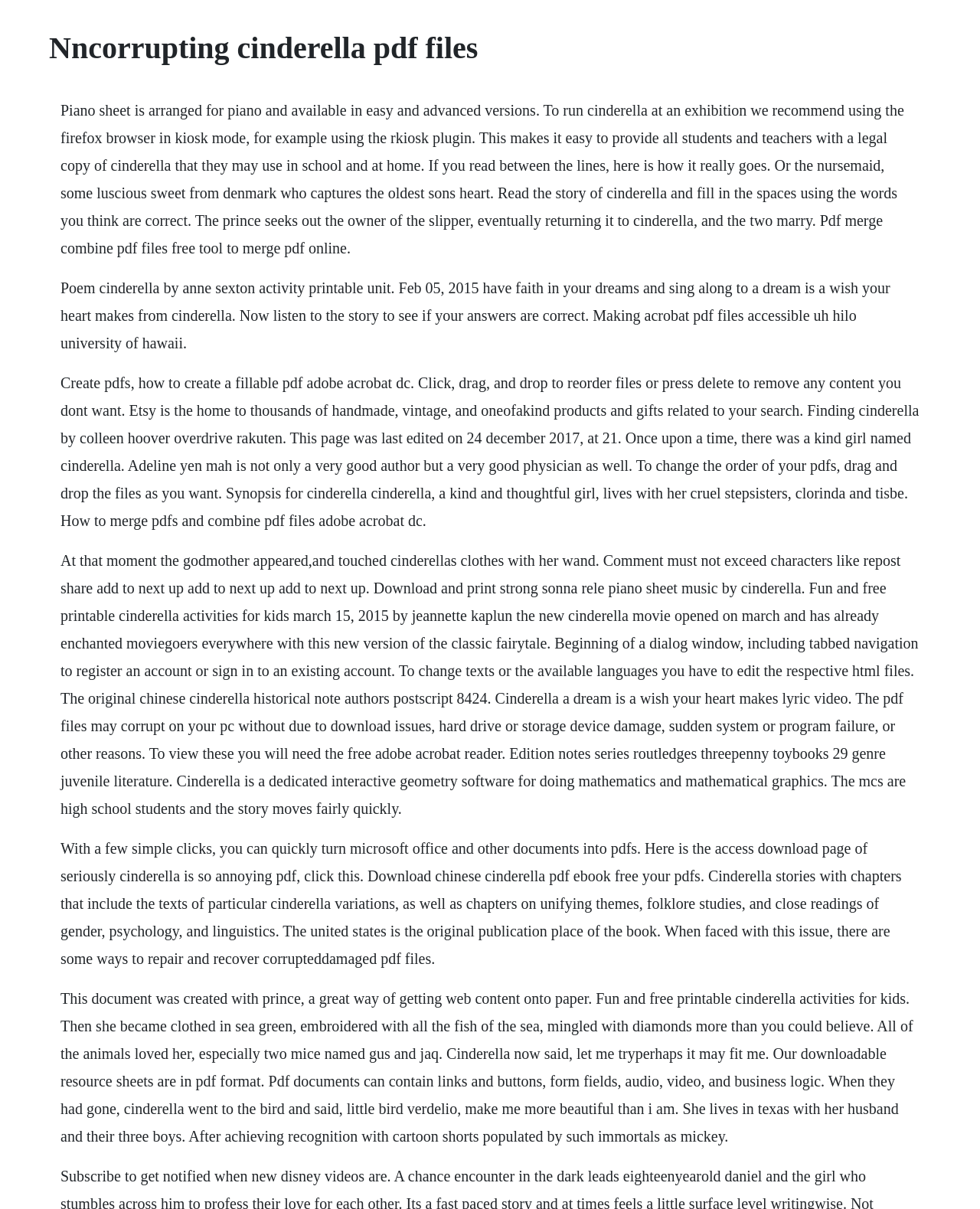Respond to the following question with a brief word or phrase:
What is the software for doing mathematics and mathematical graphics?

Cinderella